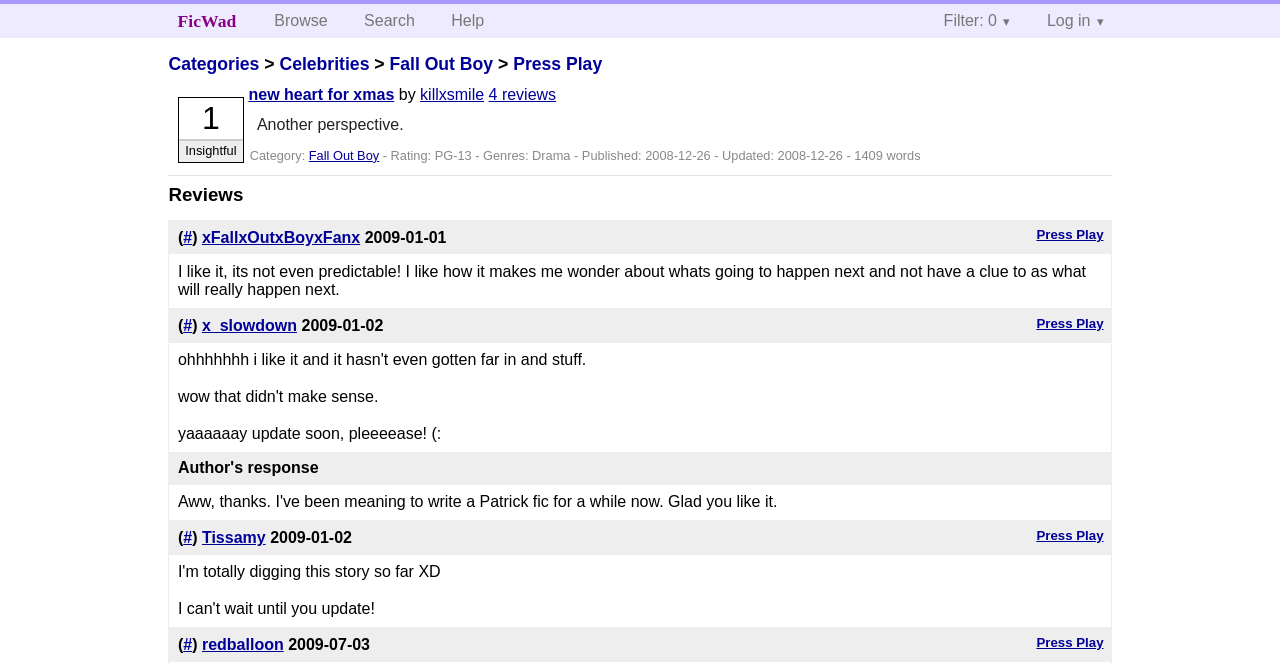Please find the bounding box coordinates of the element that must be clicked to perform the given instruction: "Search for fan fiction". The coordinates should be four float numbers from 0 to 1, i.e., [left, top, right, bottom].

[0.272, 0.006, 0.337, 0.058]